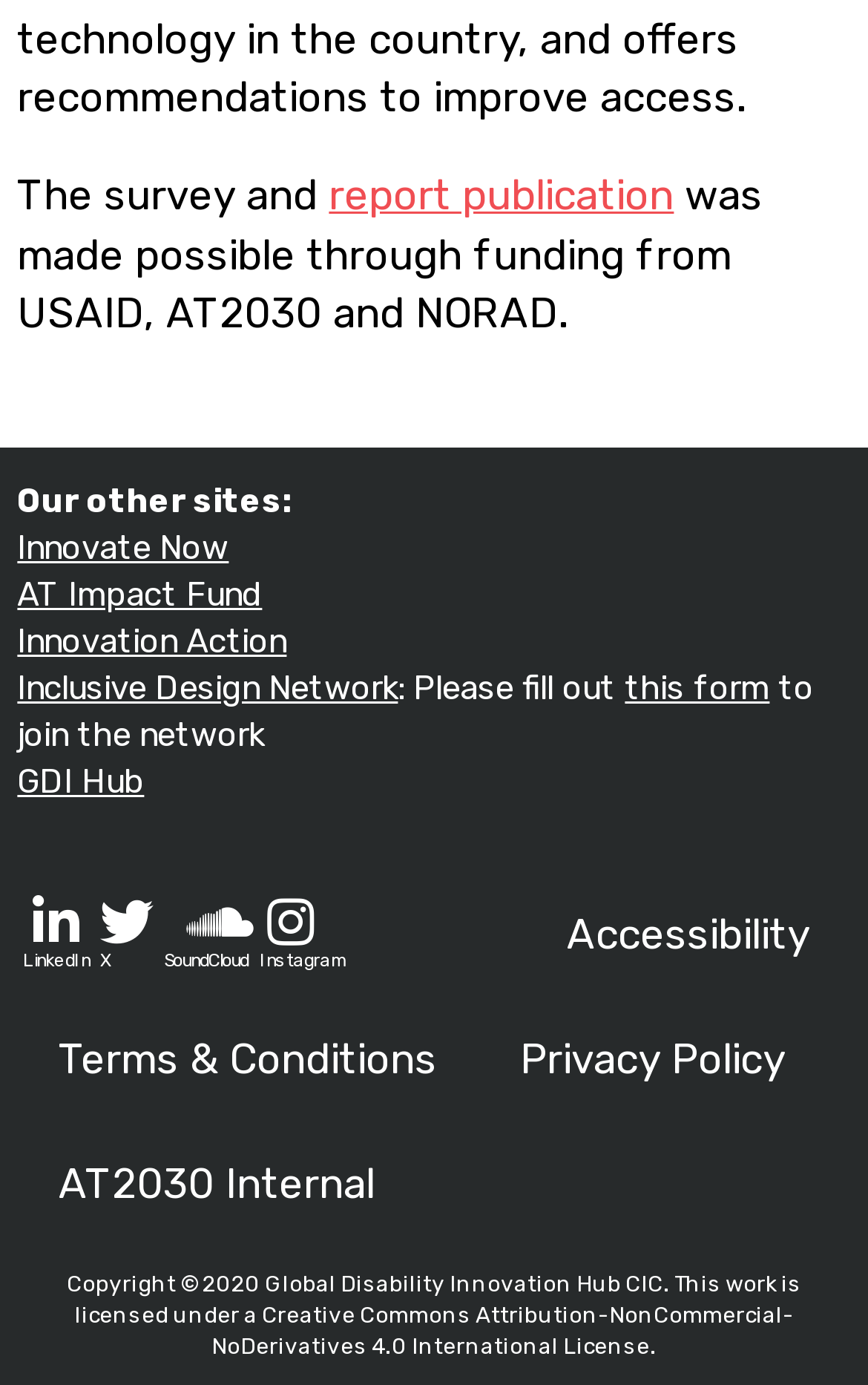Using floating point numbers between 0 and 1, provide the bounding box coordinates in the format (top-left x, top-left y, bottom-right x, bottom-right y). Locate the UI element described here: AT Impact Fund

[0.02, 0.415, 0.302, 0.444]